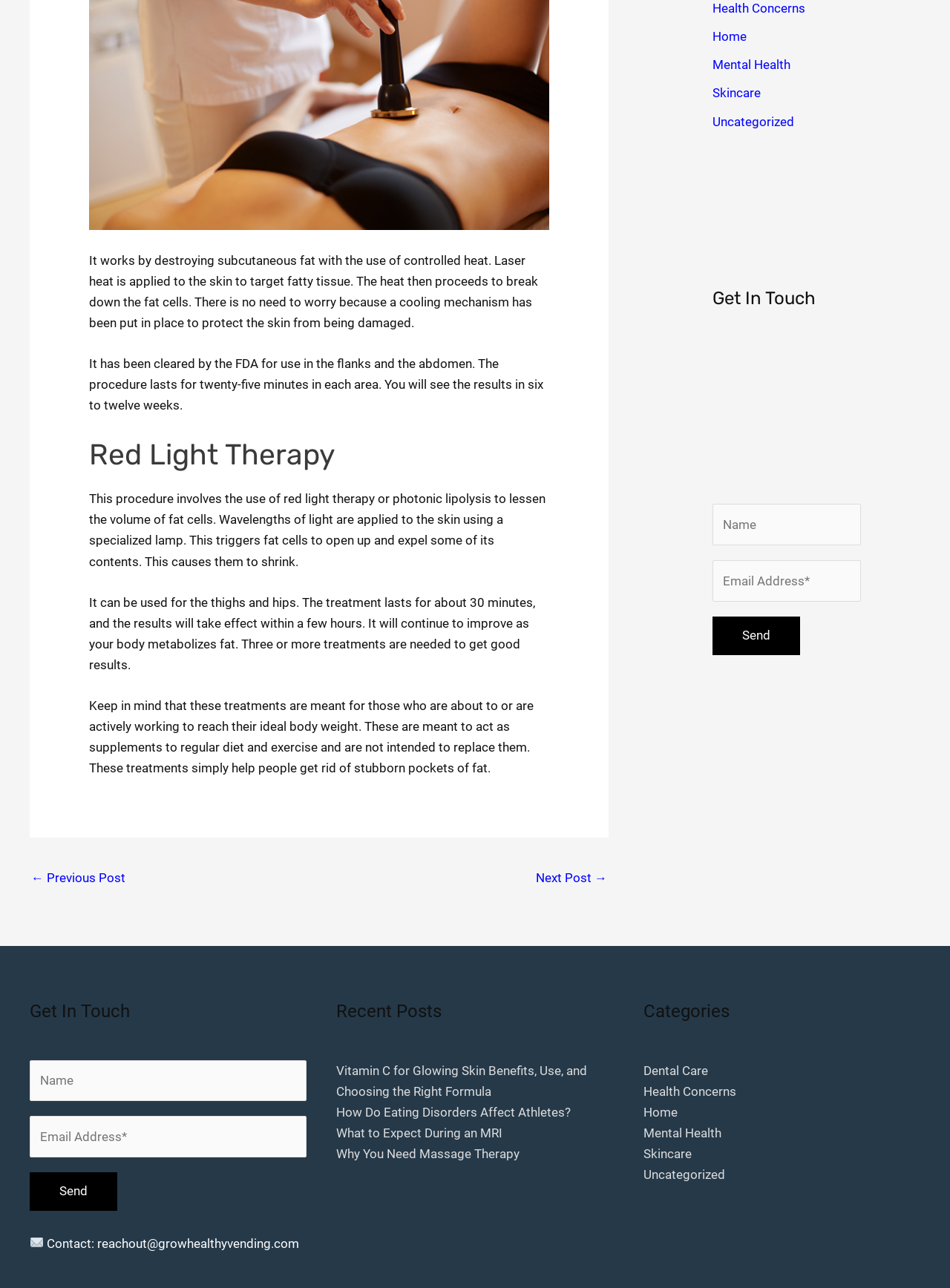How many links are there in the 'Recent Posts' section?
Using the information from the image, give a concise answer in one word or a short phrase.

4